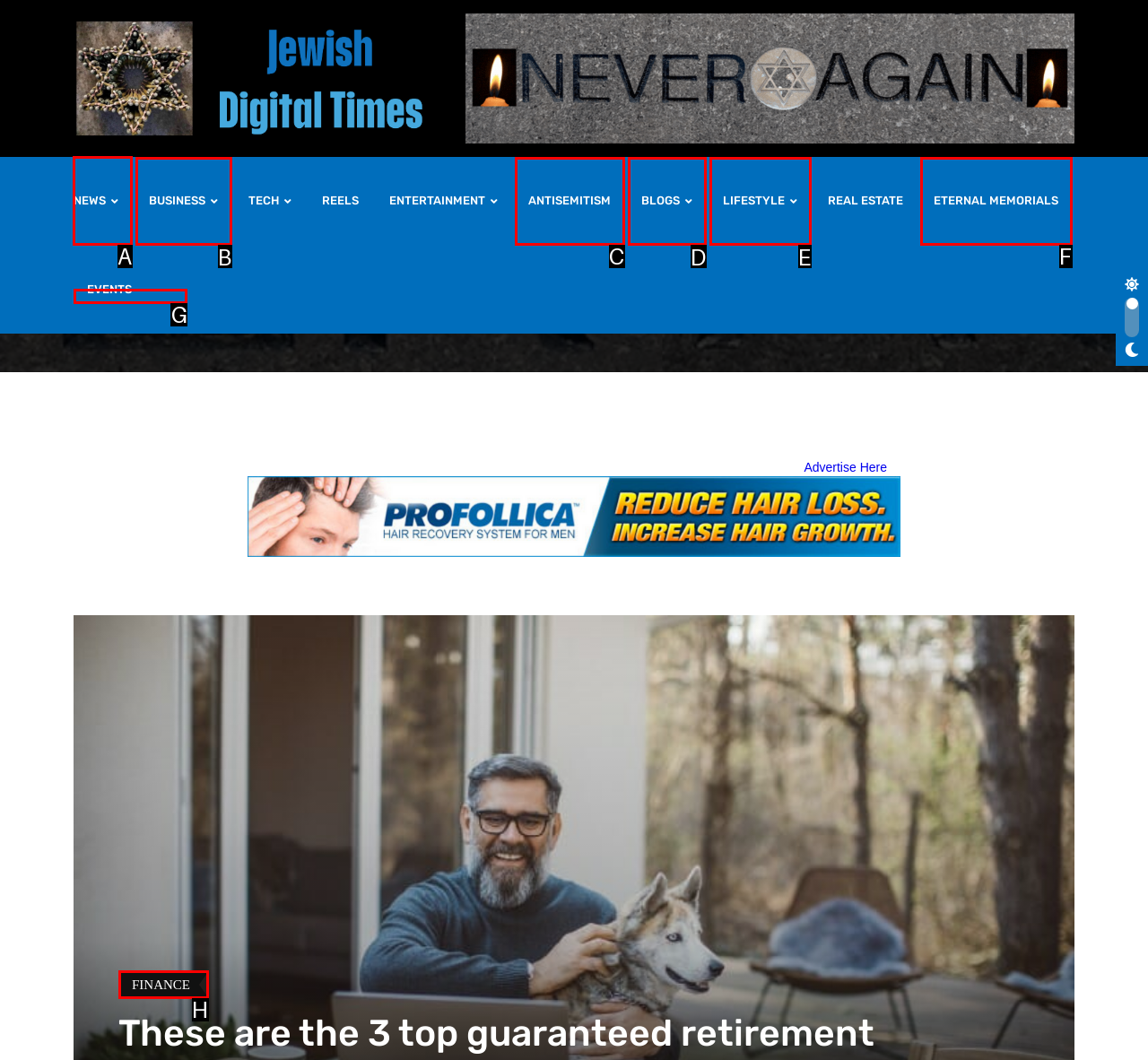Tell me the letter of the correct UI element to click for this instruction: Click on NEWS. Answer with the letter only.

A